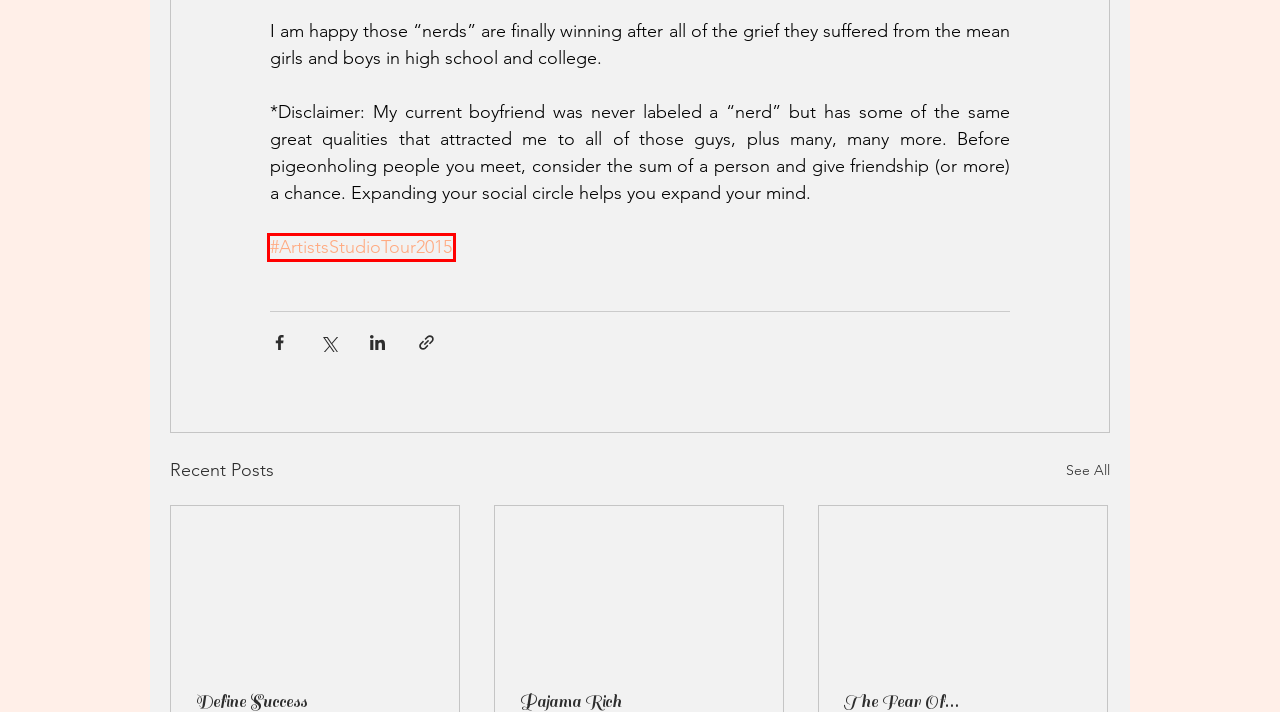Given a webpage screenshot with a red bounding box around a particular element, identify the best description of the new webpage that will appear after clicking on the element inside the red bounding box. Here are the candidates:
A. REFLECTIONS | Mysite
B. Gia Portfolio
C. Pajama Rich
D. Define Success
E. #ArtistsStudioTour2015
F. CONTACT | Mysite
G. Blog | Mysite
H. The Fear Of…

E